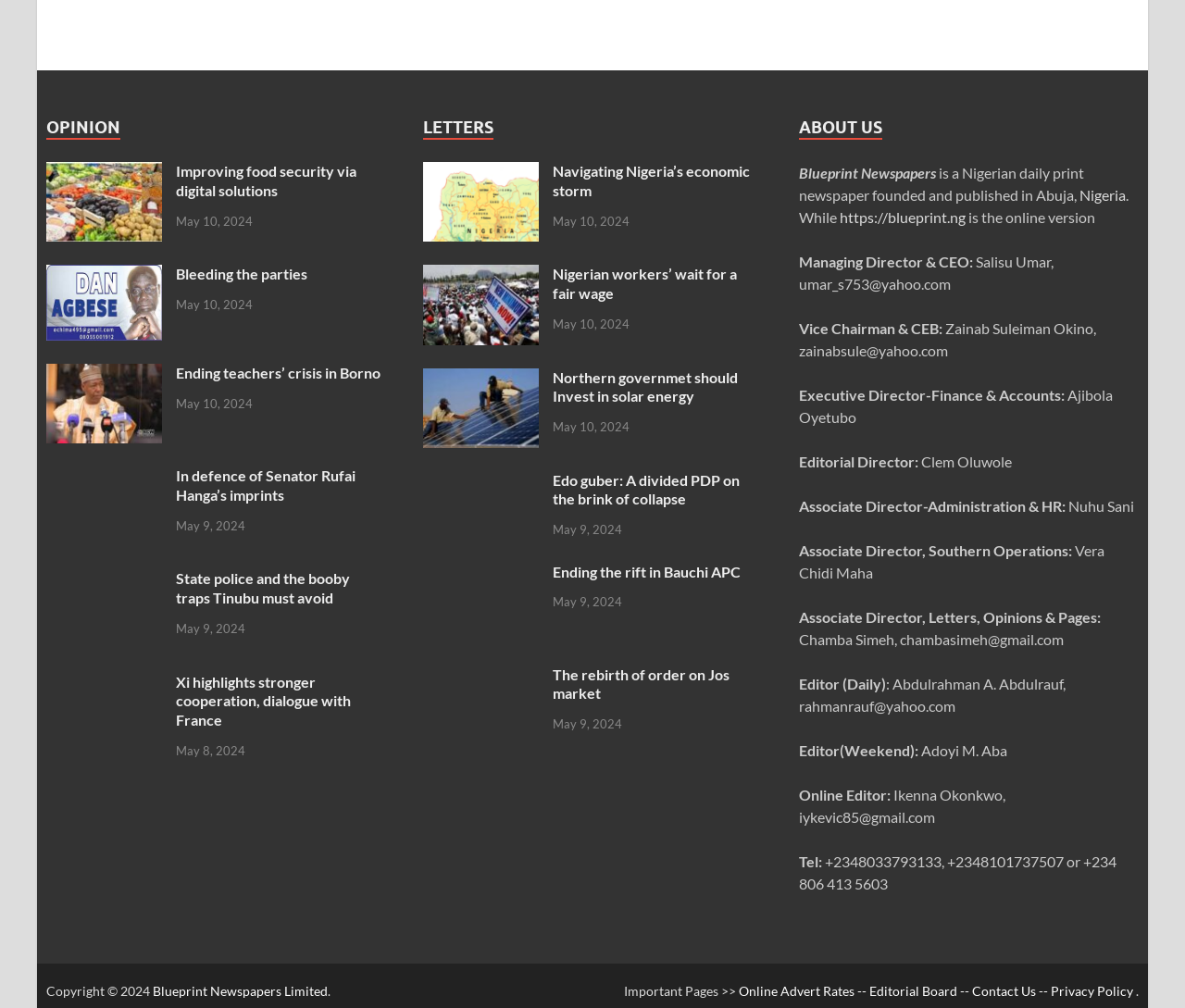Identify the bounding box coordinates of the clickable region to carry out the given instruction: "Check the date of the 'Xi highlights stronger cooperation, dialogue with France' article".

[0.148, 0.737, 0.207, 0.752]